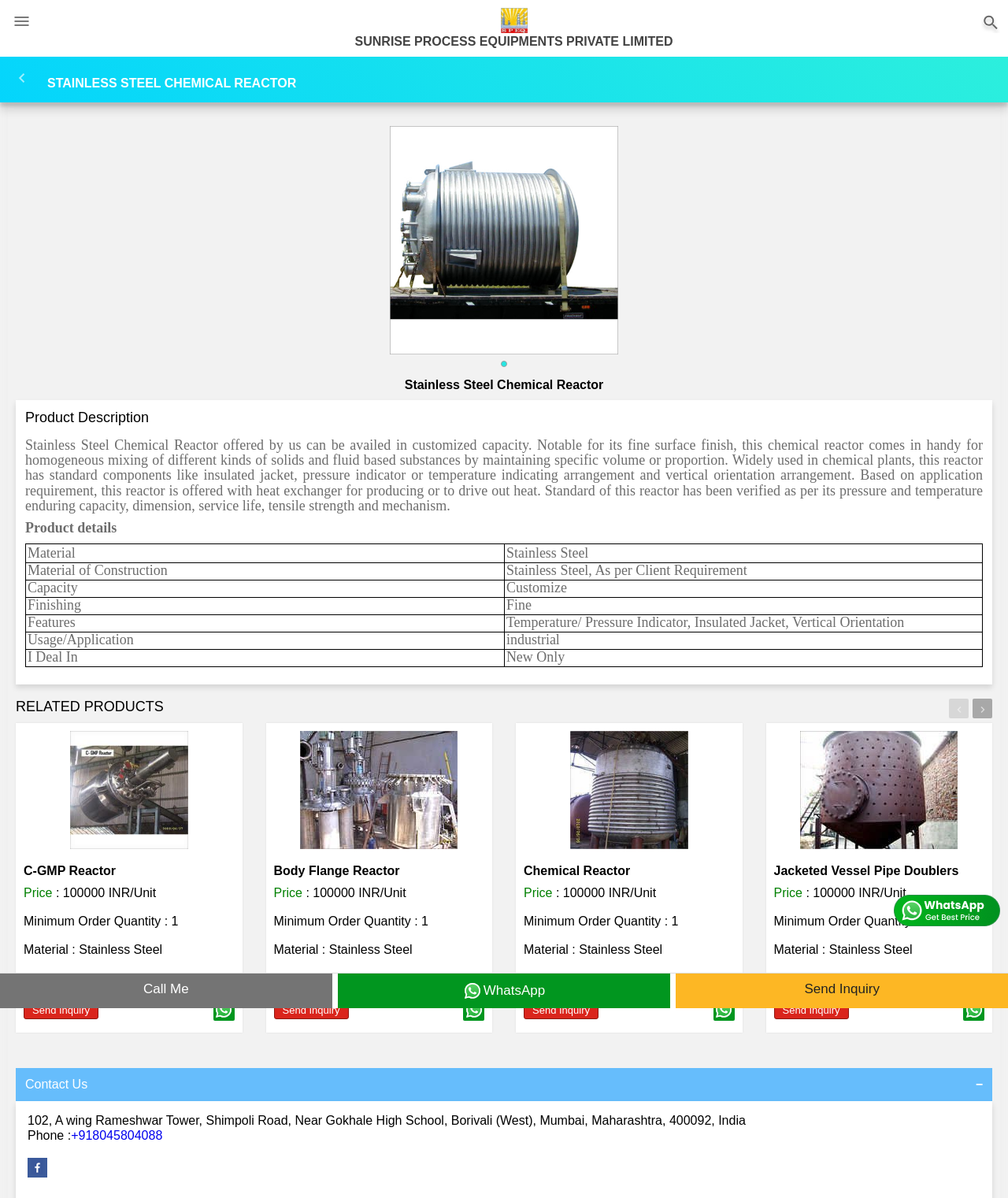Using the image as a reference, answer the following question in as much detail as possible:
What is the material of the chemical reactor?

I found the answer by looking at the product description section, where it says 'Stainless Steel Chemical Reactor offered by us can be availed in customized capacity.' and also in the table section, where it lists the material as 'Stainless Steel'.